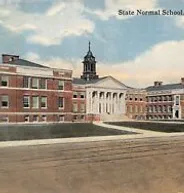Respond with a single word or phrase for the following question: 
What atmosphere does the sky add to the setting?

nostalgic